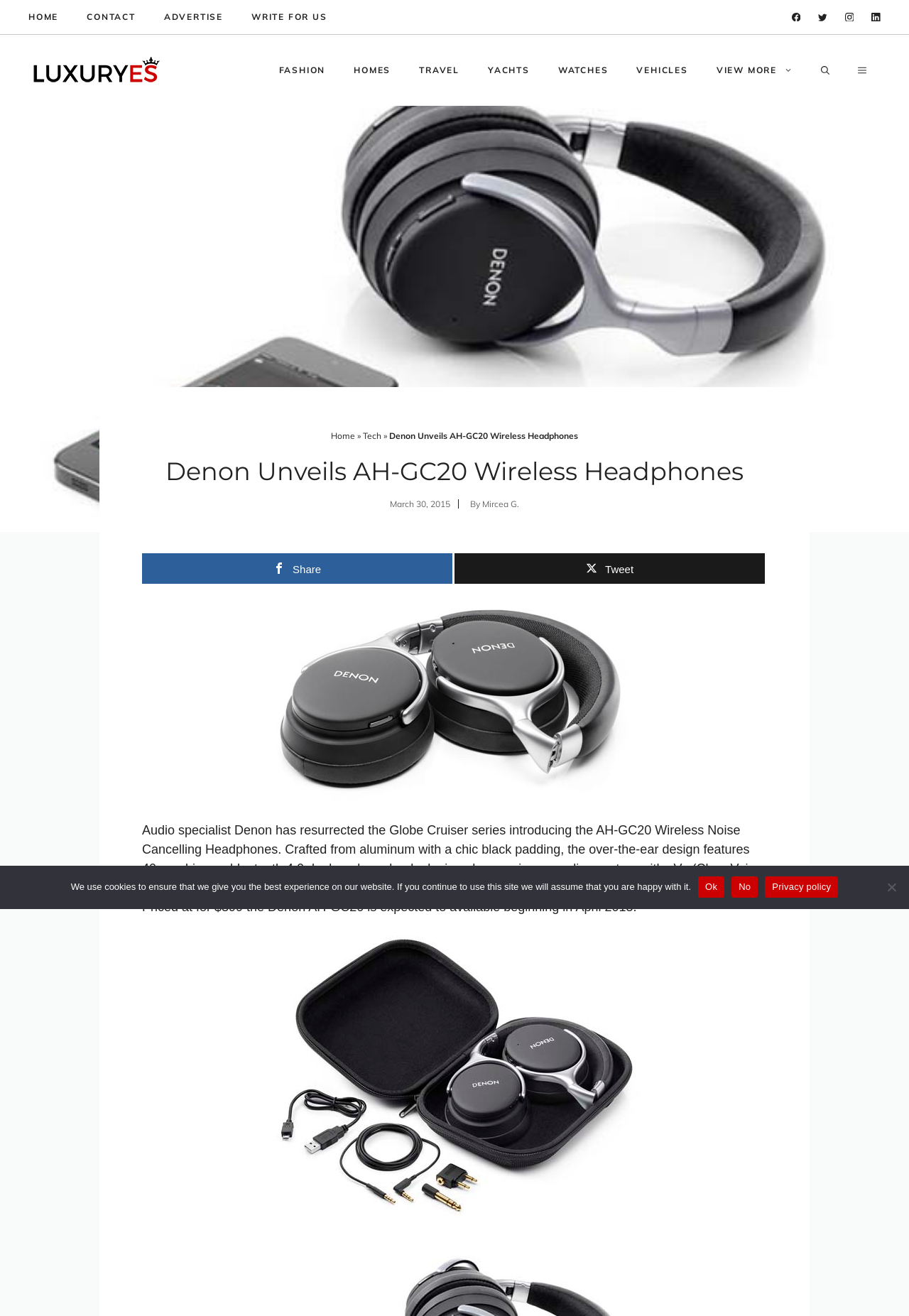Construct a comprehensive caption that outlines the webpage's structure and content.

The webpage is about Denon's new wireless noise-cancelling headphones, the AH-GC20. At the top, there is a navigation bar with links to "HOME", "CONTACT", "ADVERTISE", and "WRITE FOR US". Next to these links, there are social media icons for Facebook, Twitter, Instagram, and LinkedIn. 

Below the navigation bar, there is a banner with a link to "Luxuryes" and an image of the Luxuryes logo. To the right of the banner, there is a primary navigation menu with links to various categories such as "FASHION", "HOMES", "TRAVEL", and more.

The main content of the webpage is an article about the Denon AH-GC20 Wireless Headphones. The article title "Denon Unveils AH-GC20 Wireless Headphones" is displayed prominently, followed by a timestamp "March 30, 2015" and the author's name "Mircea G.". 

The article text describes the features of the headphones, including their design, drivers, Bluetooth capabilities, and noise-cancelling system. There are also two images of the headphones, one showing them folded and the other showing the accessories that come with them.

At the bottom of the webpage, there is a cookie notice dialog with a message about the website's use of cookies and links to "Ok", "No", and "Privacy policy".